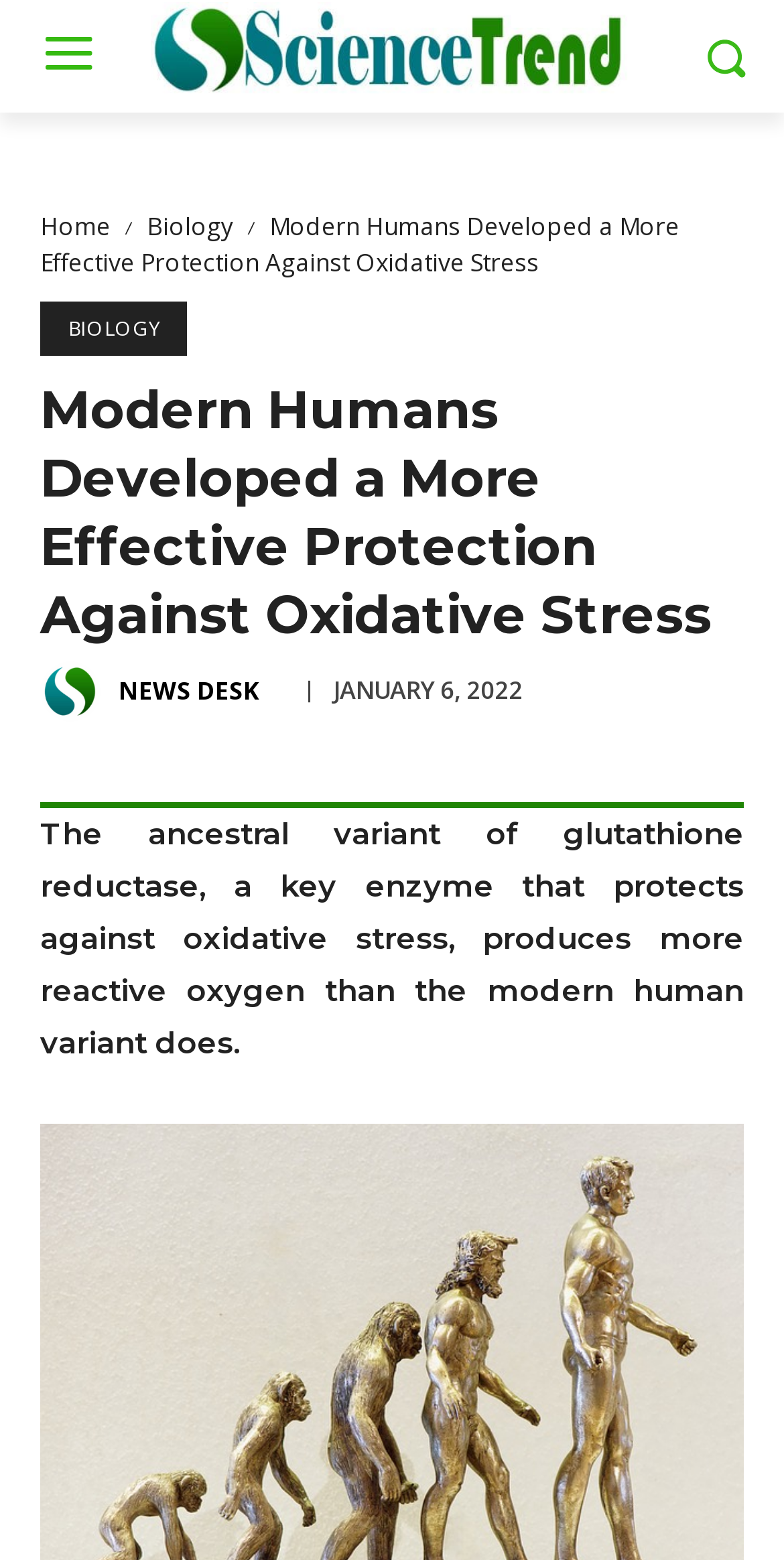Respond with a single word or phrase for the following question: 
How many links are in the top navigation bar?

3